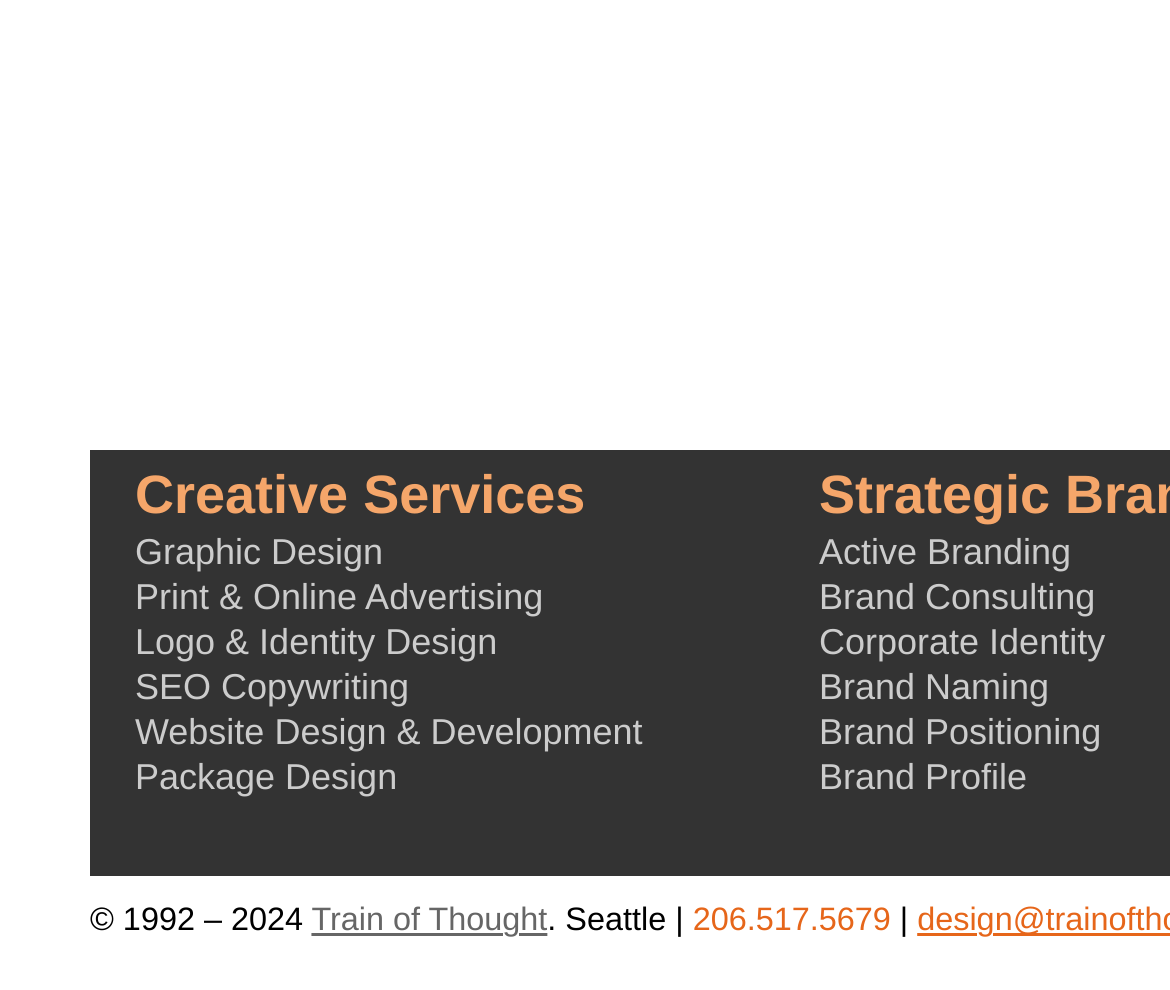Could you indicate the bounding box coordinates of the region to click in order to complete this instruction: "Check recent activity".

None